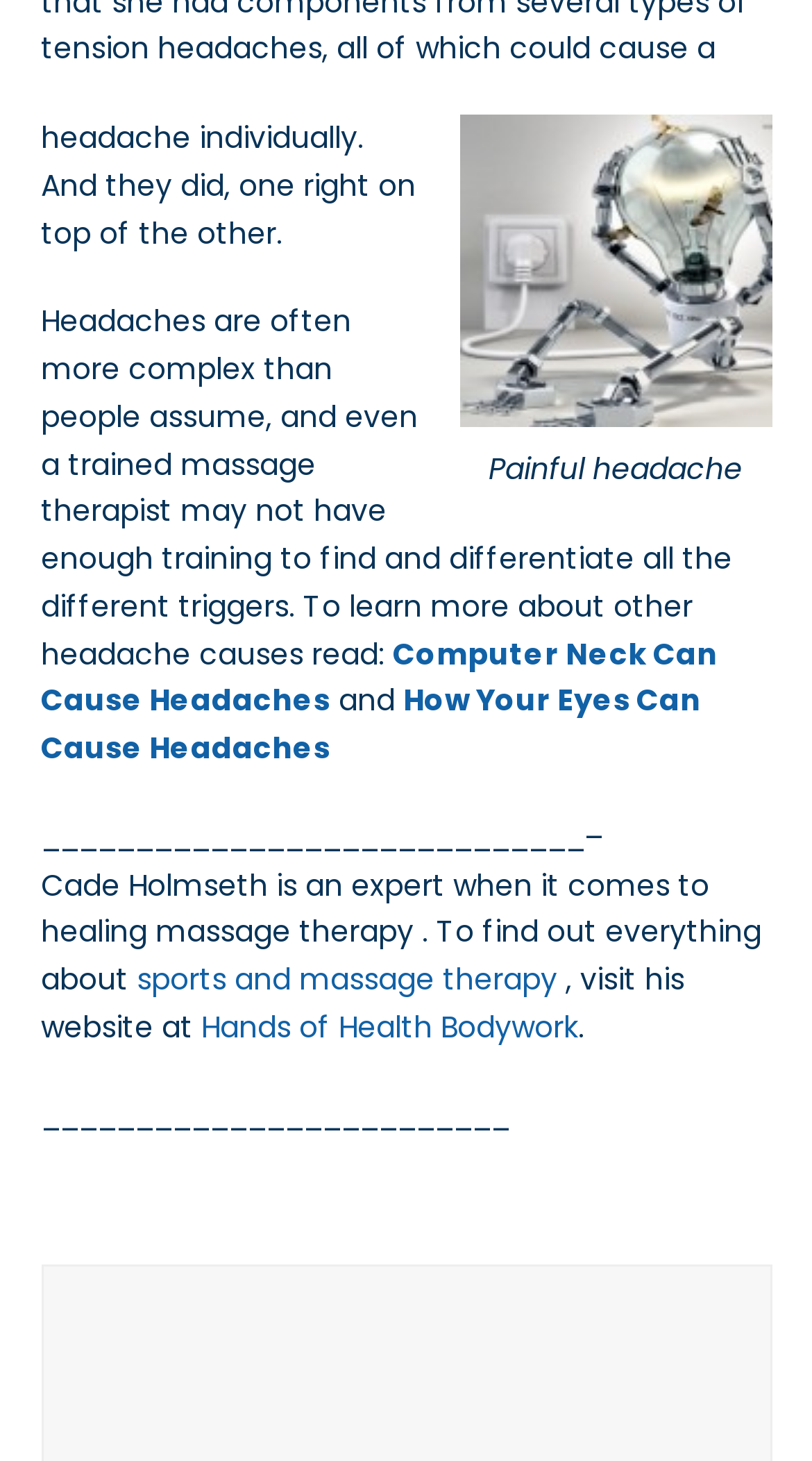Find the bounding box coordinates of the UI element according to this description: "parent_node: Painful headache".

[0.565, 0.078, 0.95, 0.292]